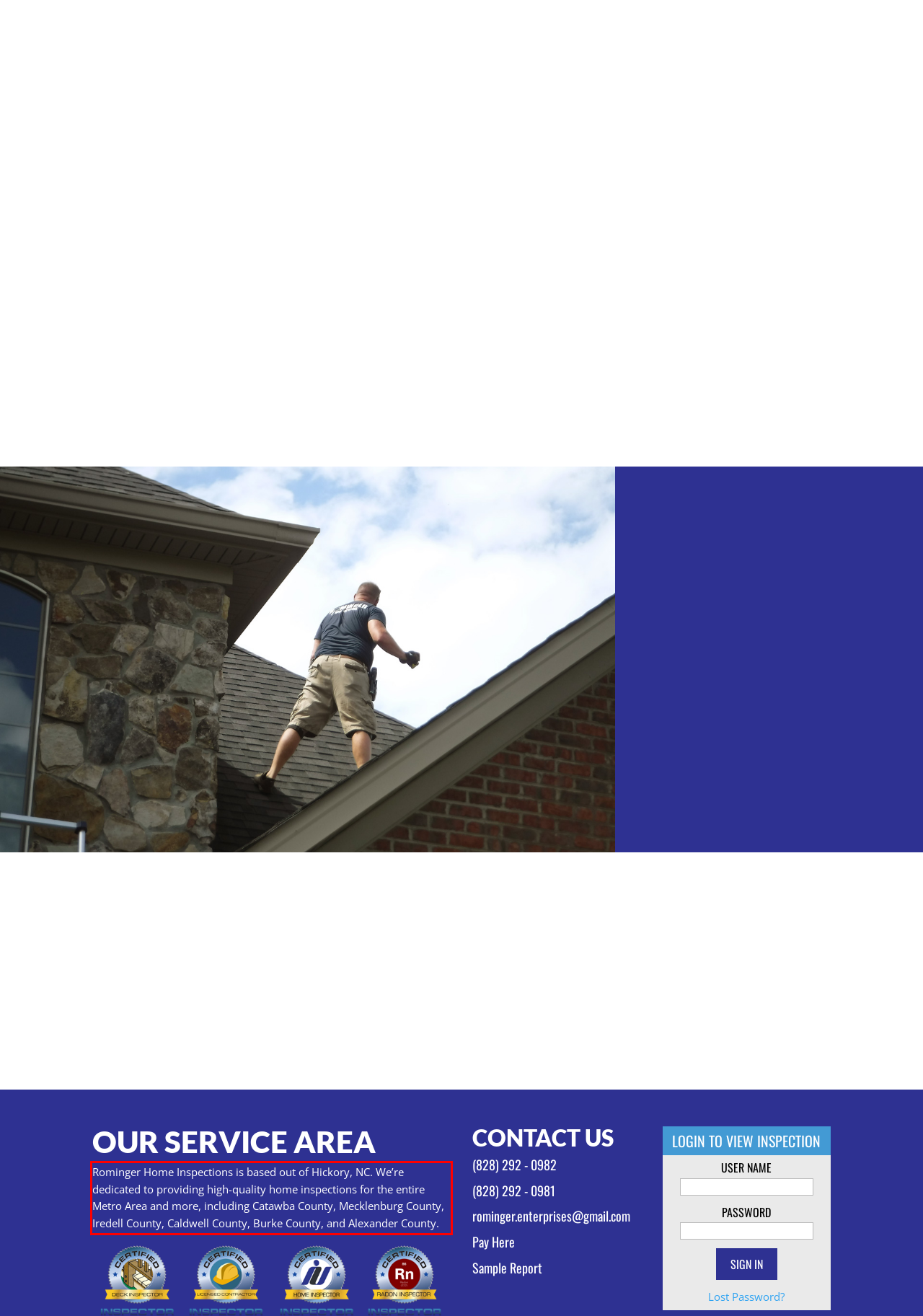You are given a webpage screenshot with a red bounding box around a UI element. Extract and generate the text inside this red bounding box.

Rominger Home Inspections is based out of Hickory, NC. We’re dedicated to providing high-quality home inspections for the entire Metro Area and more, including Catawba County, Mecklenburg County, Iredell County, Caldwell County, Burke County, and Alexander County.